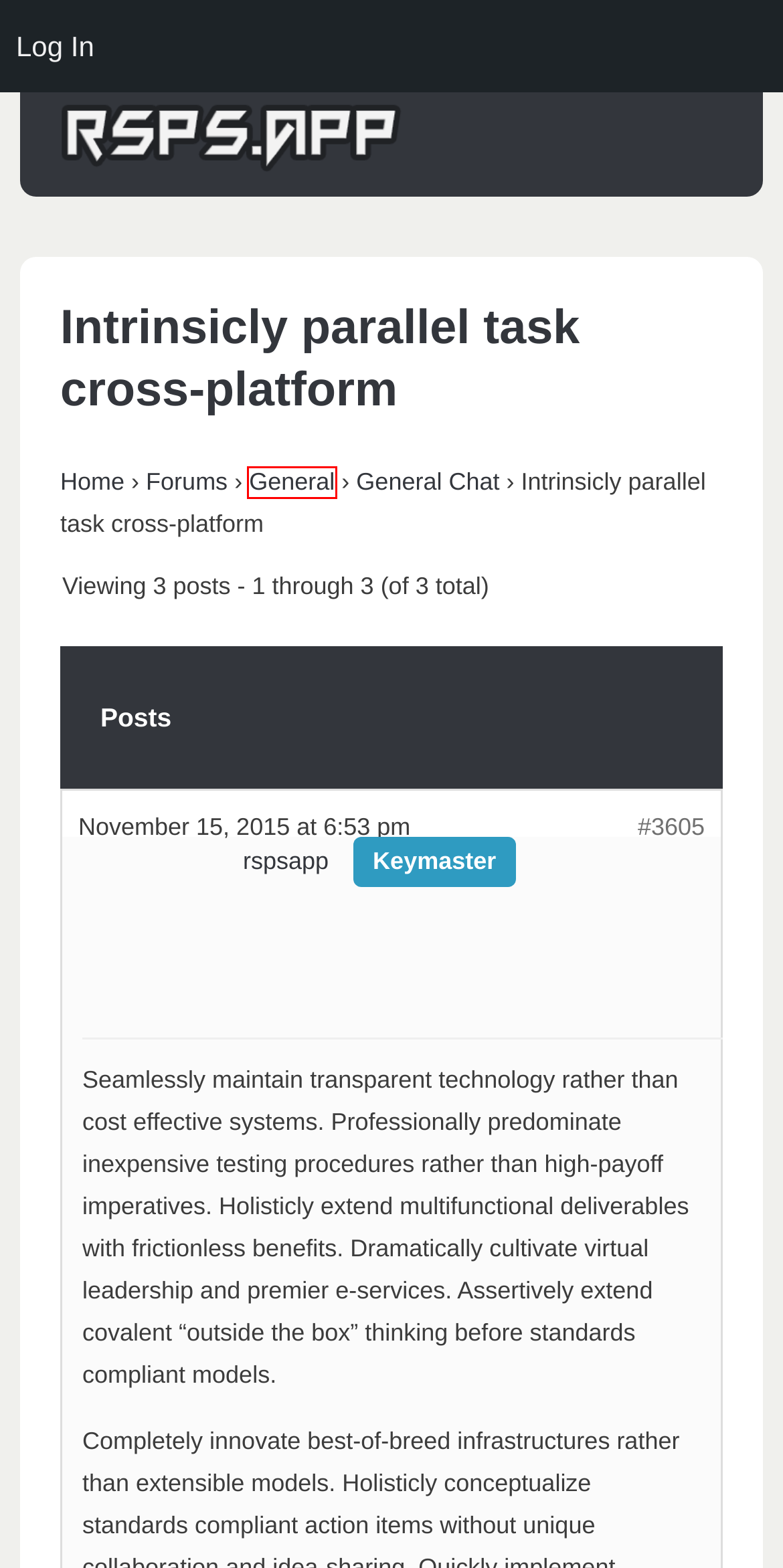You have a screenshot showing a webpage with a red bounding box around a UI element. Choose the webpage description that best matches the new page after clicking the highlighted element. Here are the options:
A. General – RSPS.App
B. General Chat – RSPS.App
C. RSPSi Release – RSPS.App
D. RSPS.App – A new generation of RuneScape Private Servers
E. Quickly expedite holistic e-tailers – RSPS.App
F. Forums – RSPS.App
G. rspsapp – RSPS.App
H. Log In ‹ RSPS.App — WordPress

A